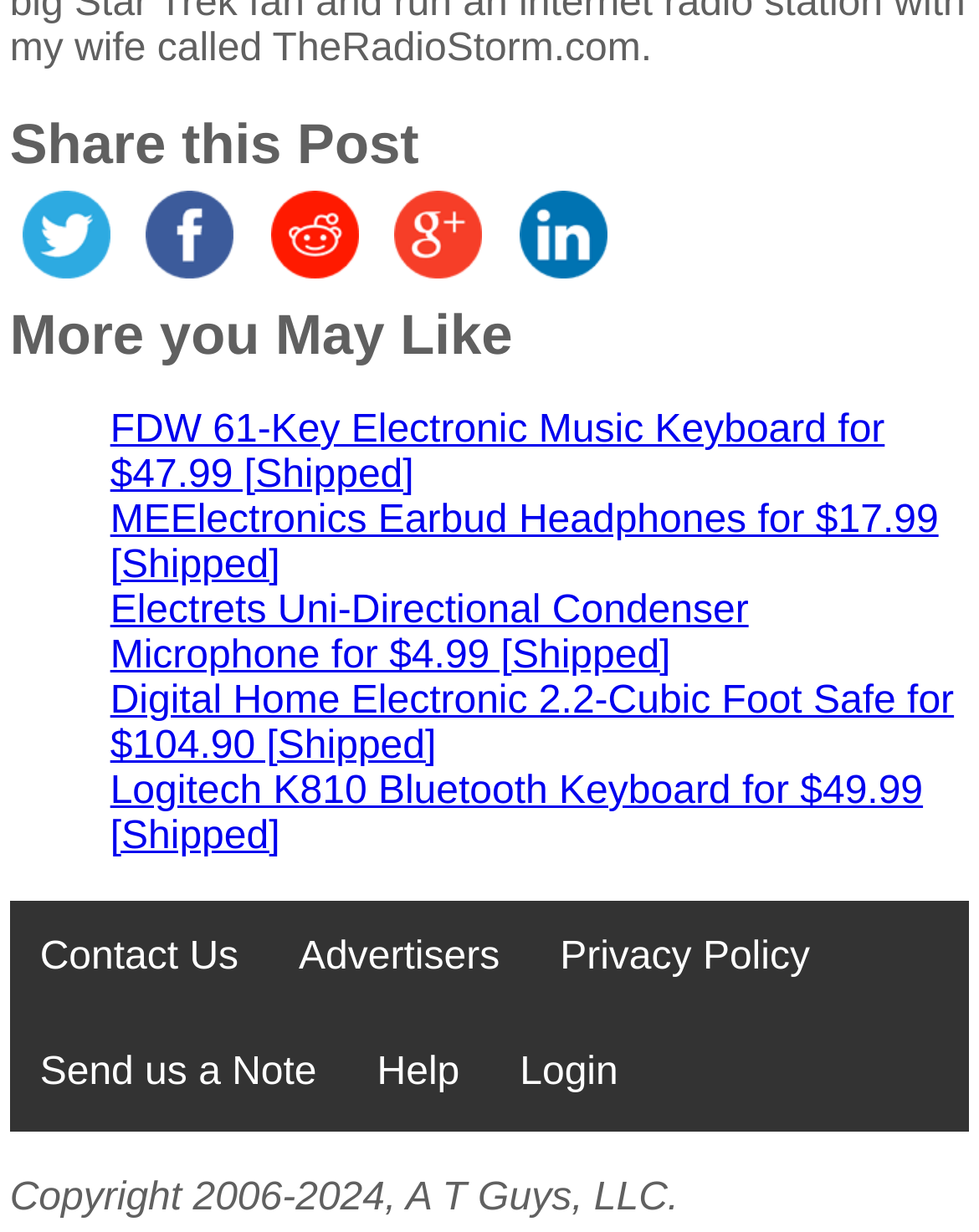What is the purpose of the 'Contact Us' link? Please answer the question using a single word or phrase based on the image.

To contact the website